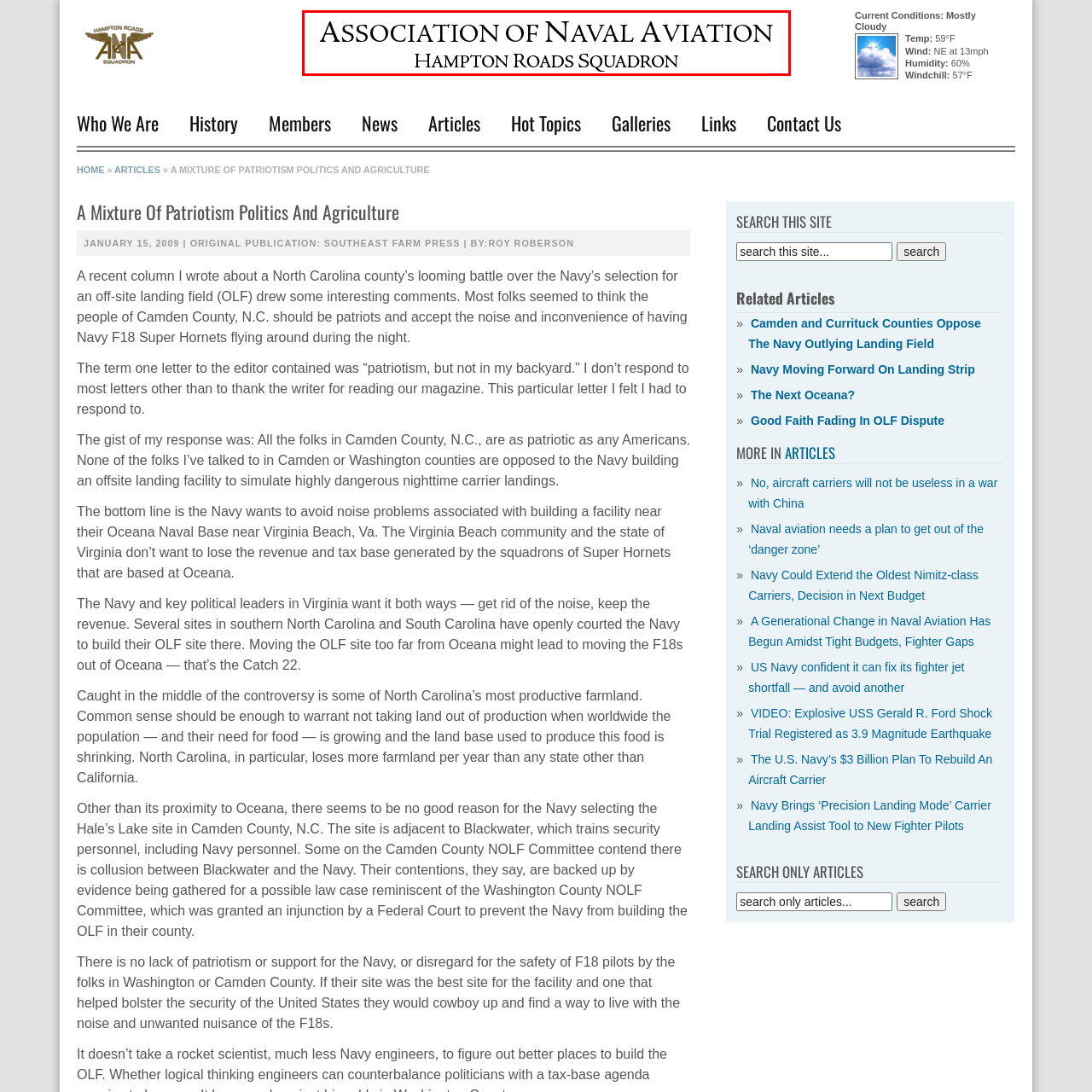Give a detailed account of the scene depicted within the red boundary.

This image features the title "Association of Naval Aviation" prominently displayed at the top, with "Hampton Roads Squadron" positioned directly below in a smaller font. The design emphasizes the connection to naval aviation, particularly highlighting the Hampton Roads Squadron, which is likely an affiliate of the broader Association of Naval Aviation. This visual identity serves to convey the organization's focus on promoting and supporting naval aviation efforts in the Hampton Roads area of Virginia. The elegant typography reflects a sense of tradition and professionalism associated with military organizations and their honor in preserving aviation heritage.